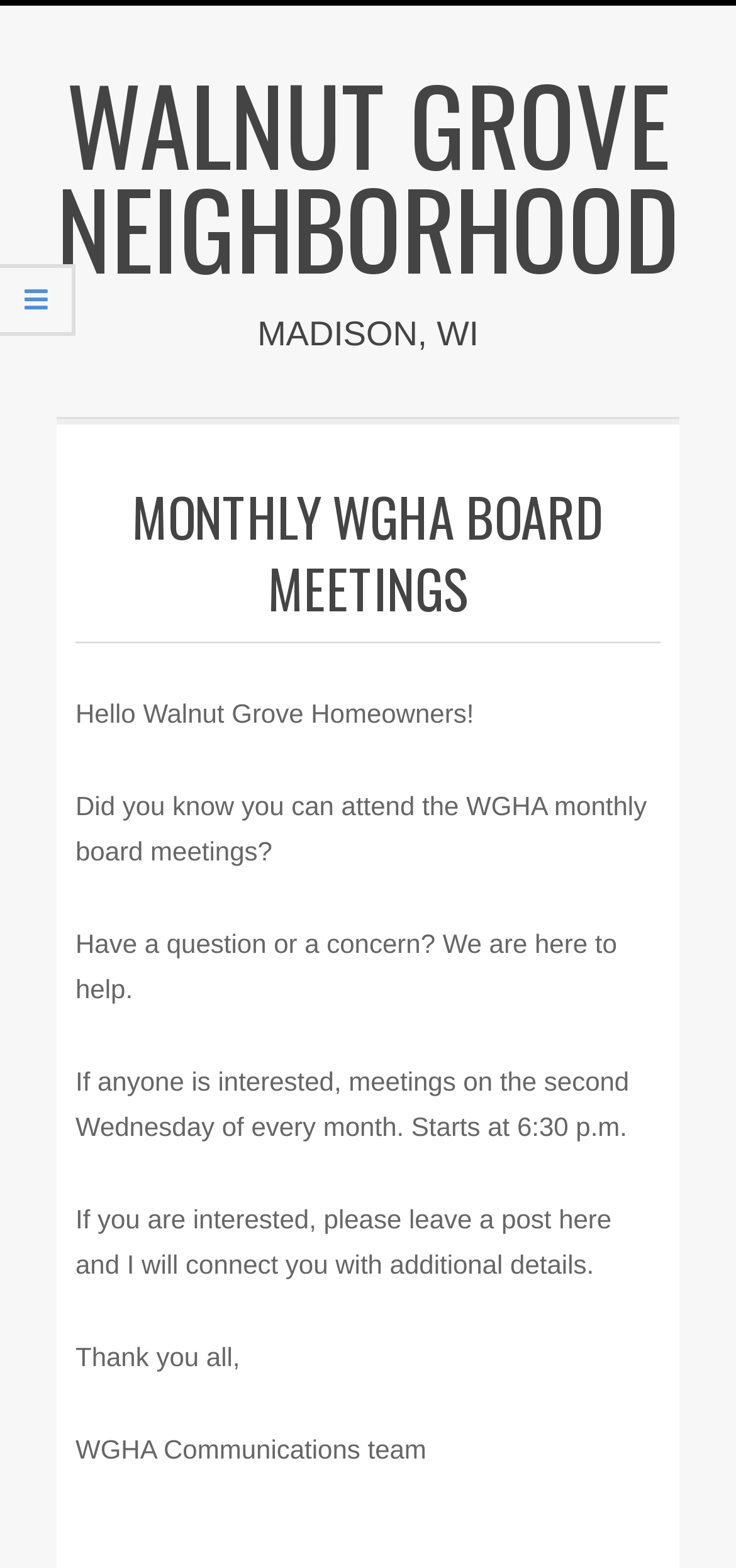Your task is to extract the text of the main heading from the webpage.

MONTHLY WGHA BOARD MEETINGS